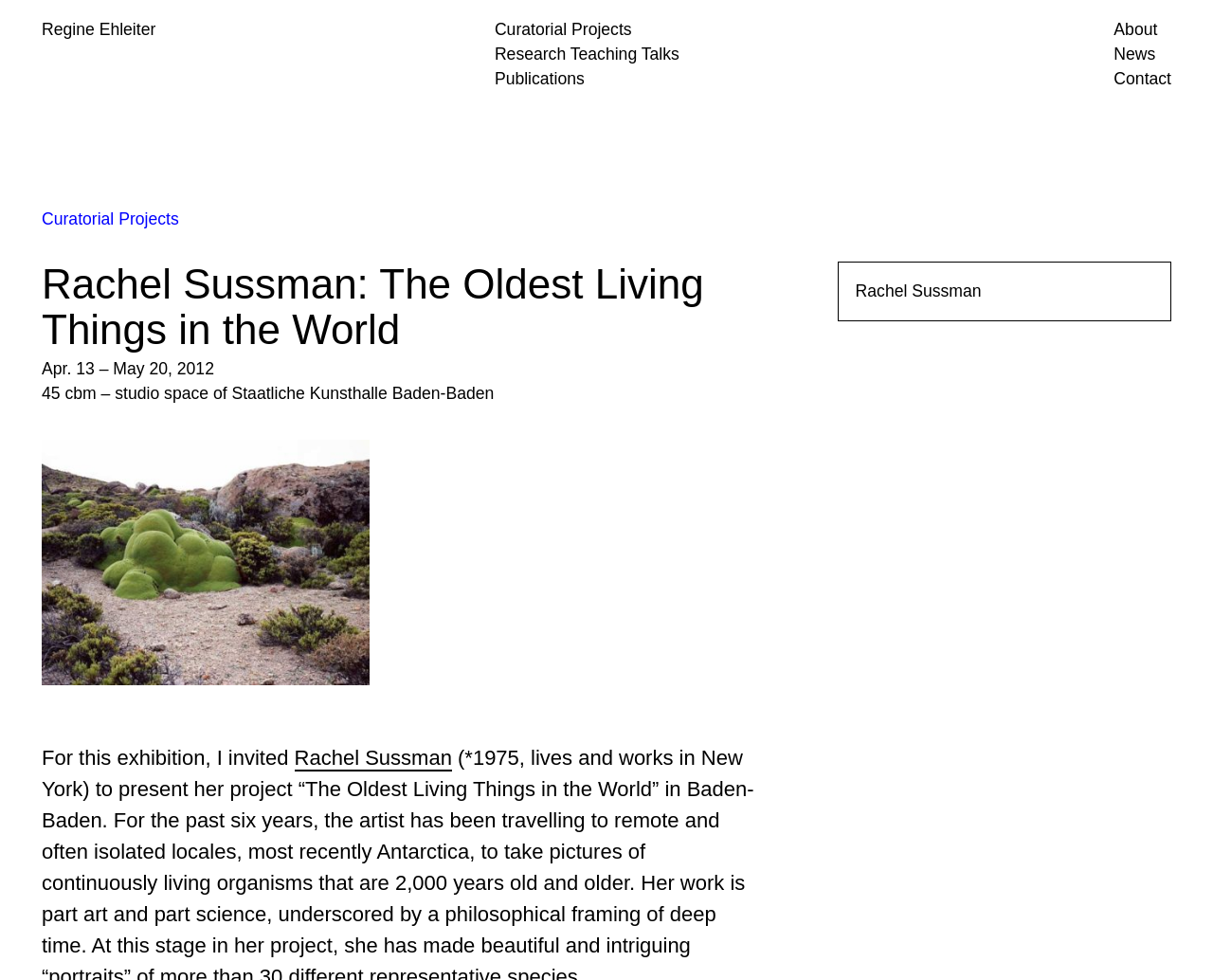Extract the top-level heading from the webpage and provide its text.

Rachel Sussman: The Oldest Living Things in the World